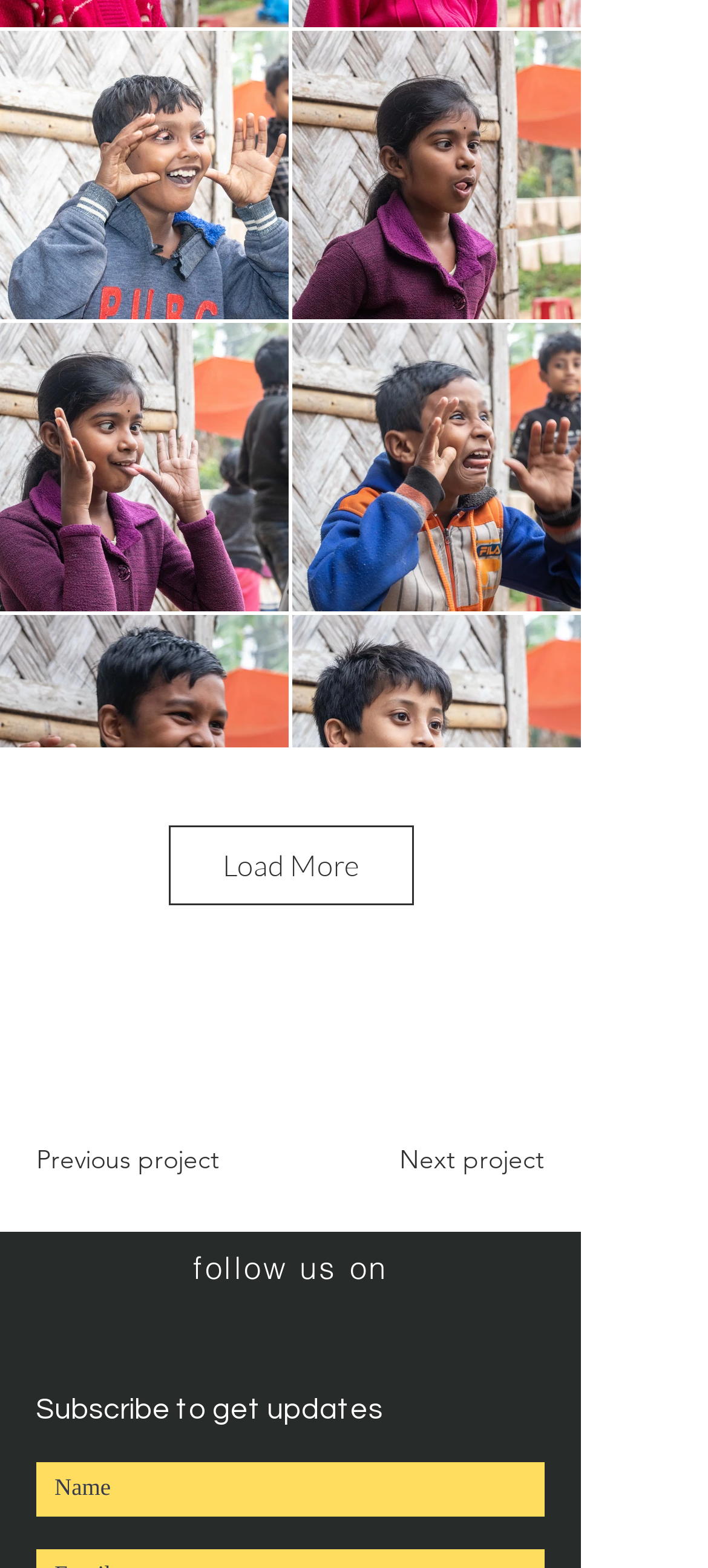From the webpage screenshot, identify the region described by aria-label="YouTube". Provide the bounding box coordinates as (top-left x, top-left y, bottom-right x, bottom-right y), with each value being a floating point number between 0 and 1.

[0.262, 0.833, 0.326, 0.862]